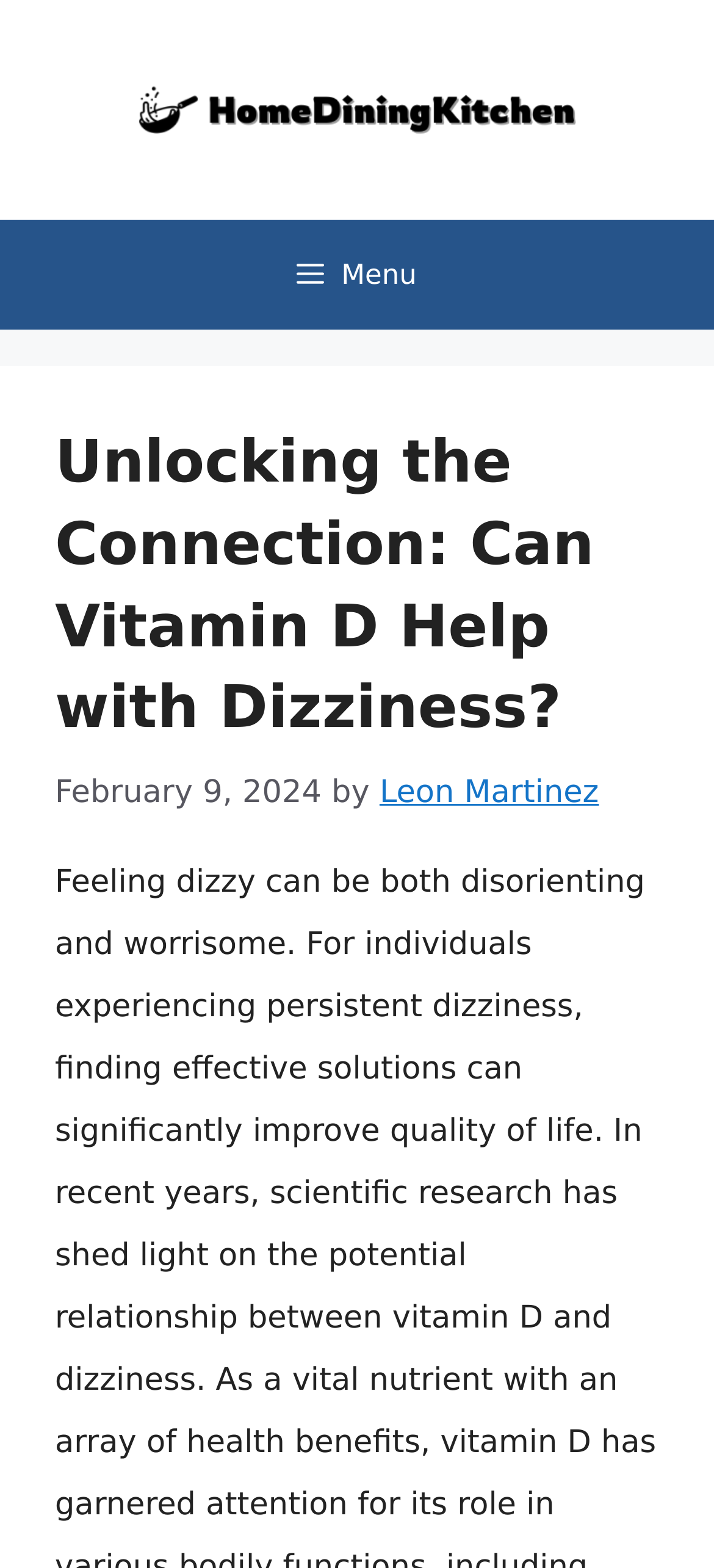What is the vertical position of the header relative to the banner?
Your answer should be a single word or phrase derived from the screenshot.

Below